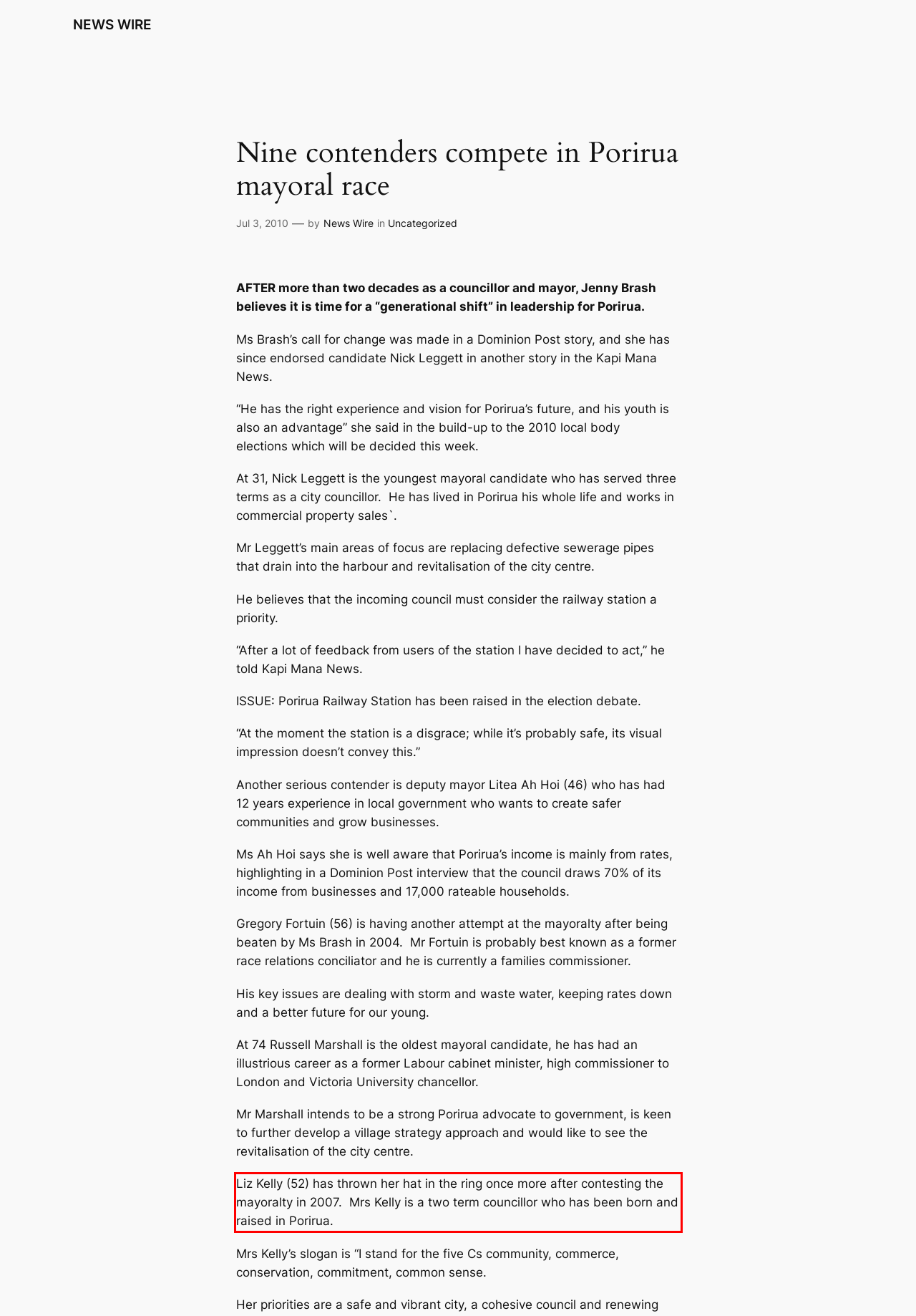Using the provided webpage screenshot, identify and read the text within the red rectangle bounding box.

Liz Kelly (52) has thrown her hat in the ring once more after contesting the mayoralty in 2007. Mrs Kelly is a two term councillor who has been born and raised in Porirua.